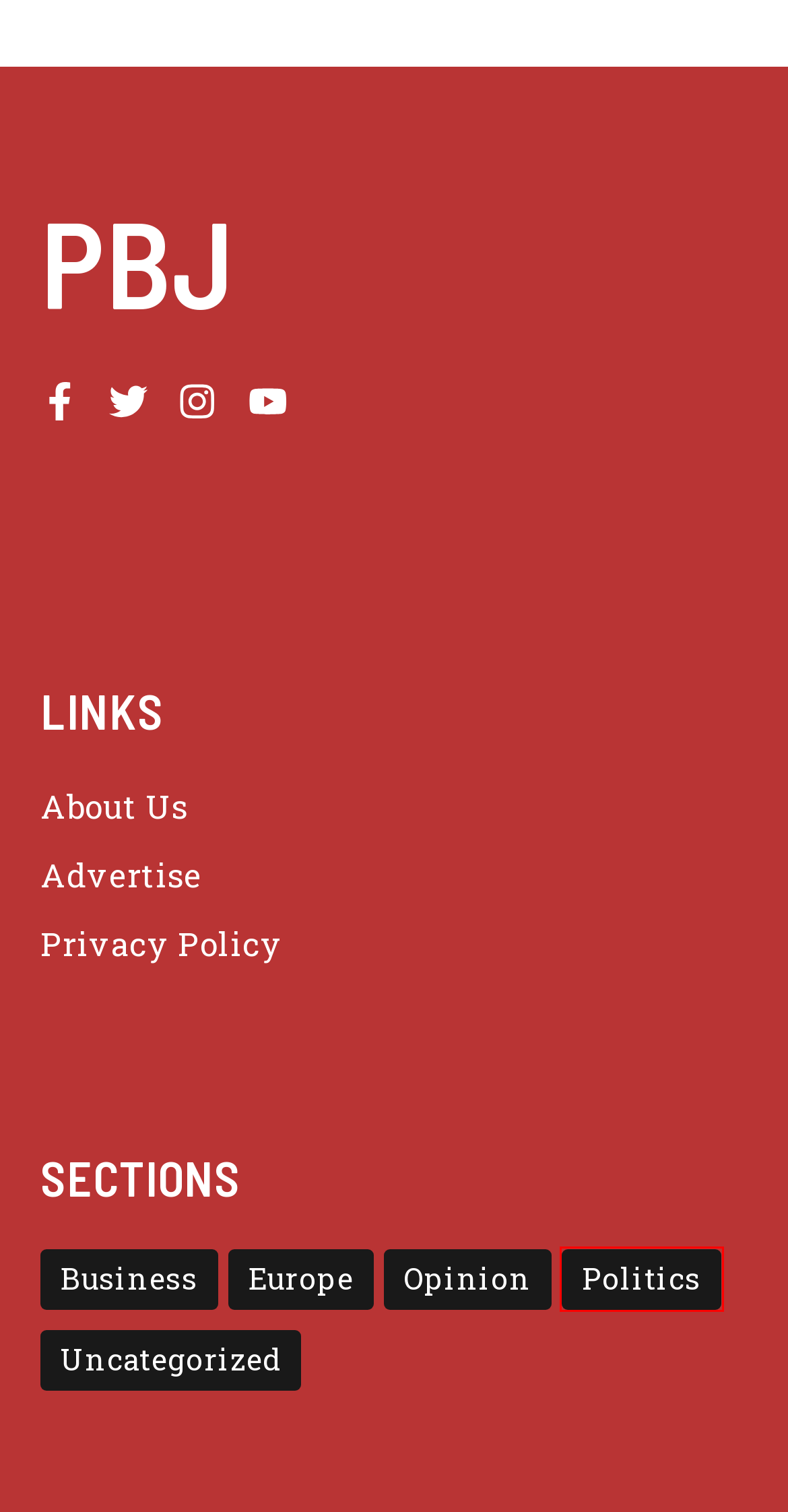Look at the screenshot of a webpage where a red rectangle bounding box is present. Choose the webpage description that best describes the new webpage after clicking the element inside the red bounding box. Here are the candidates:
A. Home - Prague Business Journal
B. Uncategorized Archives - Prague Business Journal
C. Politics Archives - Prague Business Journal
D. Europe Archives - Prague Business Journal
E. About Prague Business Journal - Prague Business Journal
F. Opinion Archives - Prague Business Journal
G. Slovakia’s airspace to be protected by Czech Republic from September - Prague Business Journal
H. Should You Hire for Culture Fit? Evaluating the Impact on Team Dynamics - Prague Business Journal

C